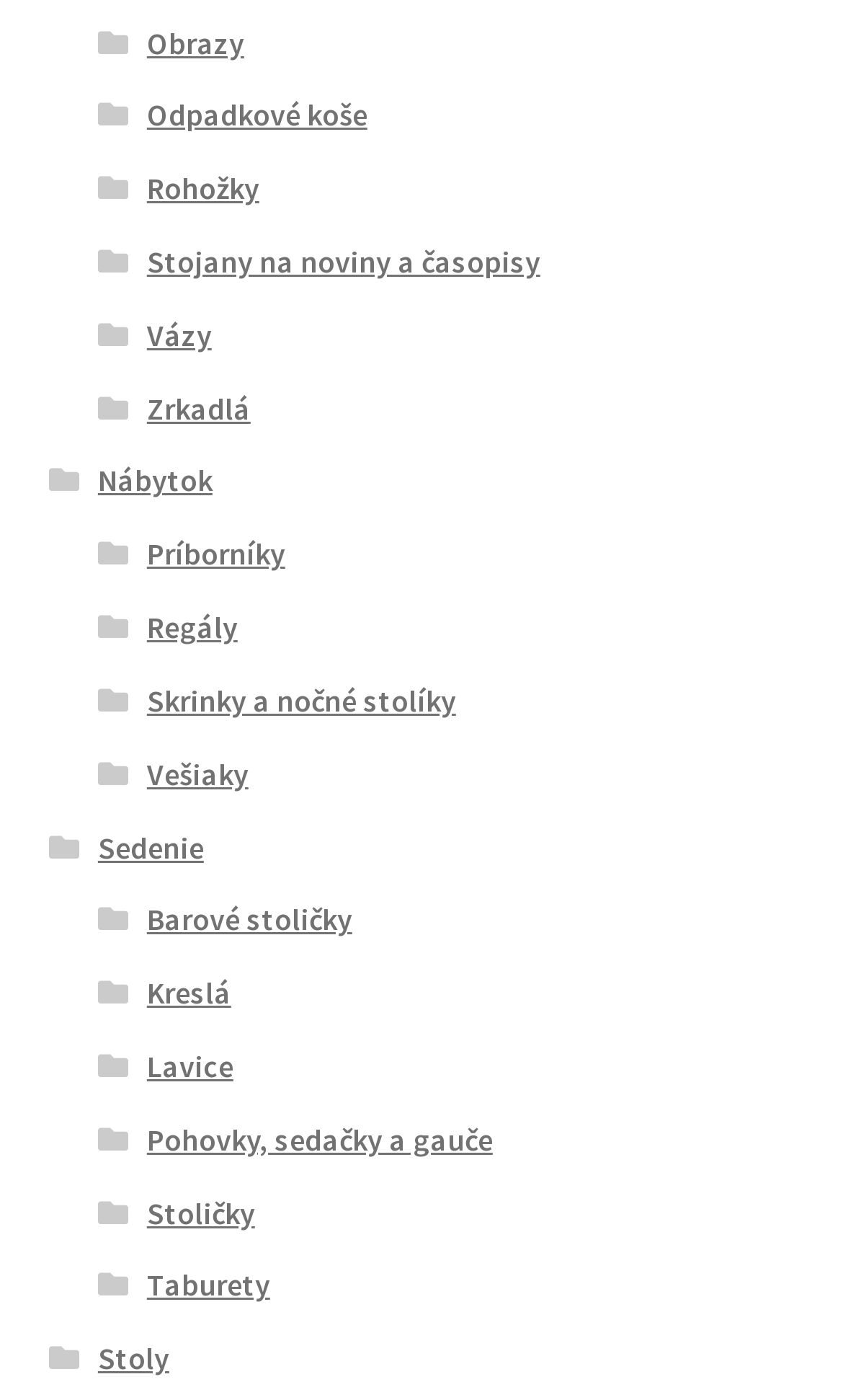Identify the bounding box coordinates of the clickable region necessary to fulfill the following instruction: "Click on Obrazy". The bounding box coordinates should be four float numbers between 0 and 1, i.e., [left, top, right, bottom].

[0.174, 0.016, 0.29, 0.044]